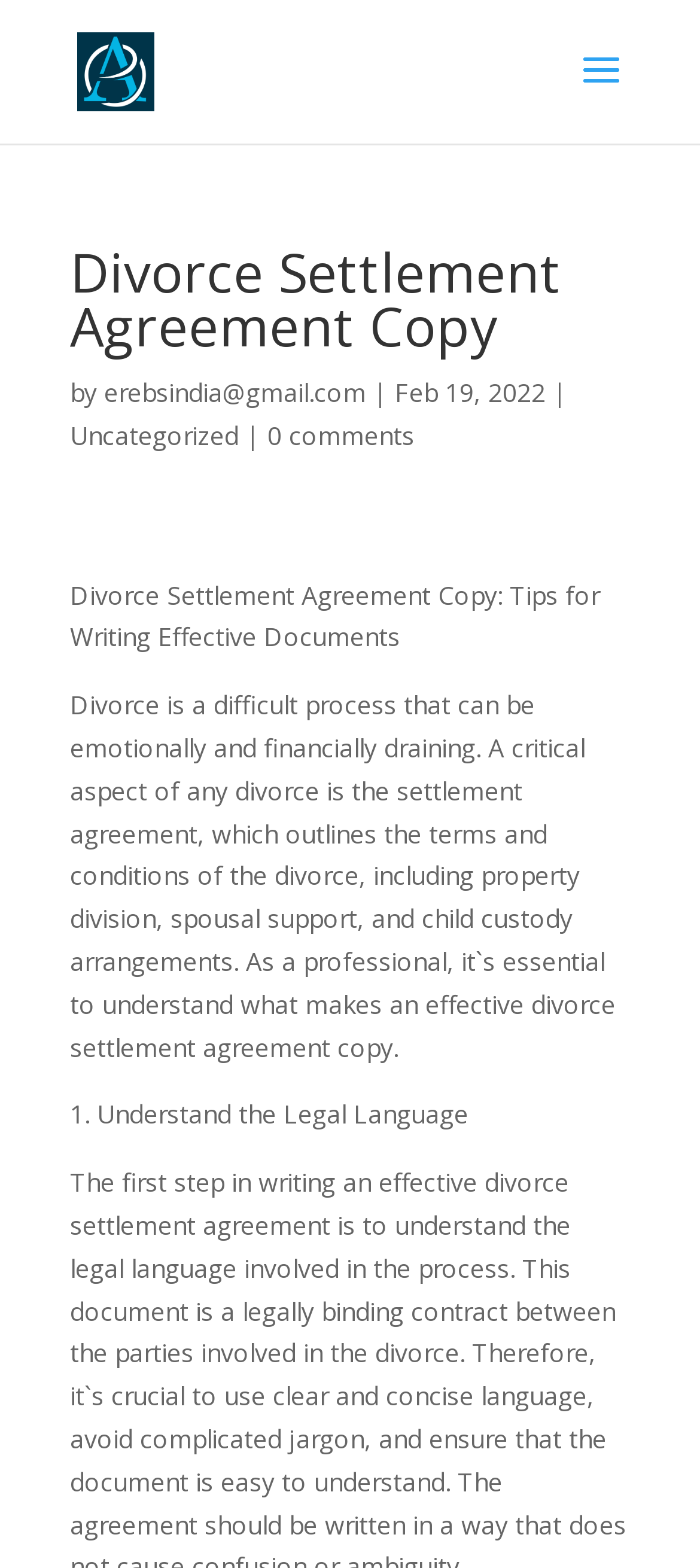Convey a detailed summary of the webpage, mentioning all key elements.

The webpage is about a divorce settlement agreement copy, with the title "Divorce Settlement Agreement Copy" prominently displayed at the top. Below the title, there is a line of text that includes the author's email address, the date "Feb 19, 2022", and a category label "Uncategorized". 

To the top-right of the title, there is a search bar that spans almost half of the page width. Above the search bar, there is a link to the website "athensacademy.in" accompanied by a small image of the same website.

The main content of the webpage is a lengthy article that provides tips for writing effective divorce settlement agreement documents. The article is divided into sections, with the first section titled "1. Understand the Legal Language". The text is dense and informative, covering topics such as the importance of understanding legal language in divorce settlements.

There are a few links on the page, including one to the author's email address and another to a comments section with "0 comments" indicated. Overall, the webpage appears to be a informative resource for professionals dealing with divorce settlements.